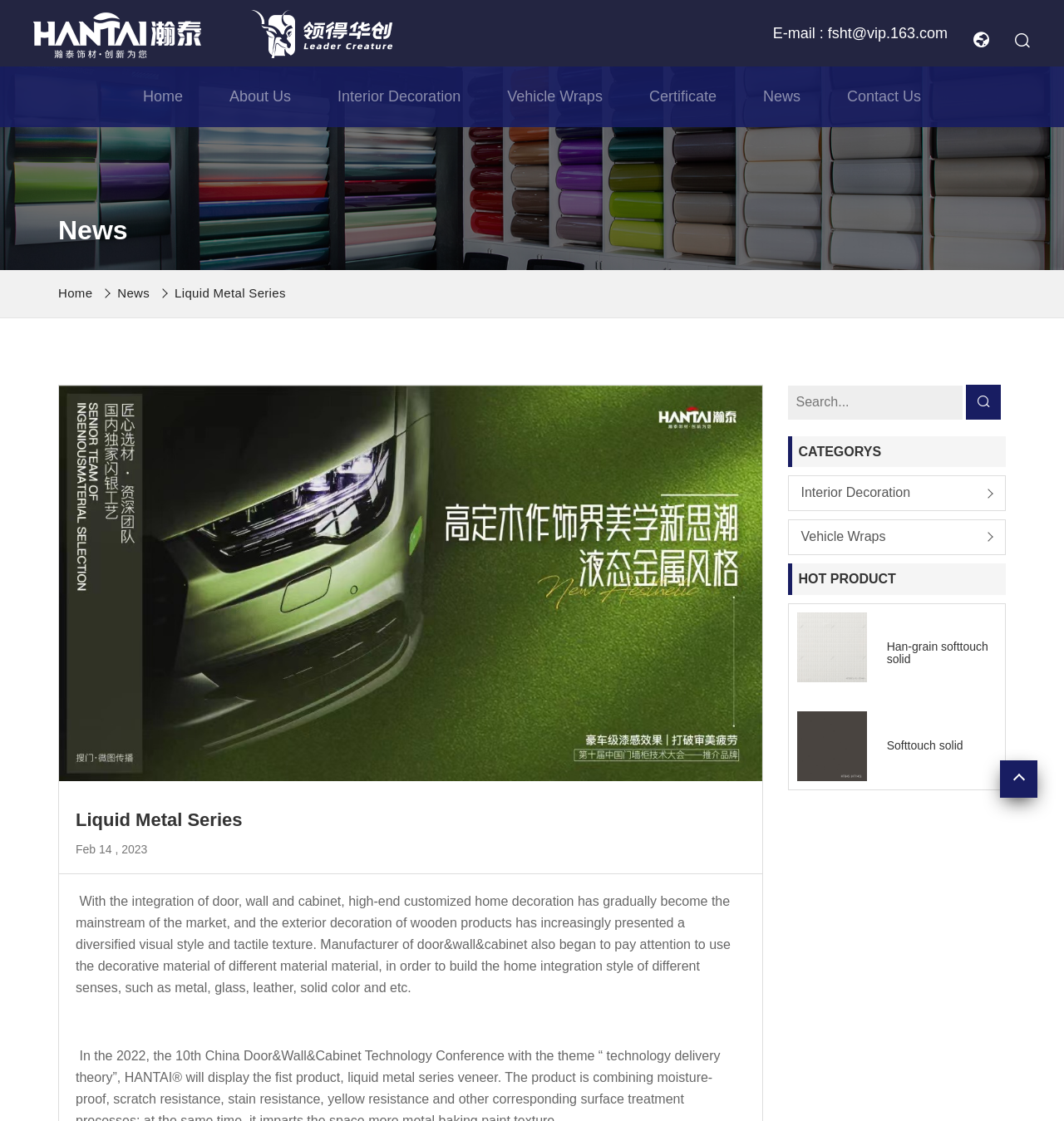What is the company's email address?
Provide a detailed and well-explained answer to the question.

The email address can be found in the top-right corner of the webpage, where it is listed as 'E-mail : fsht@vip.163.com'.